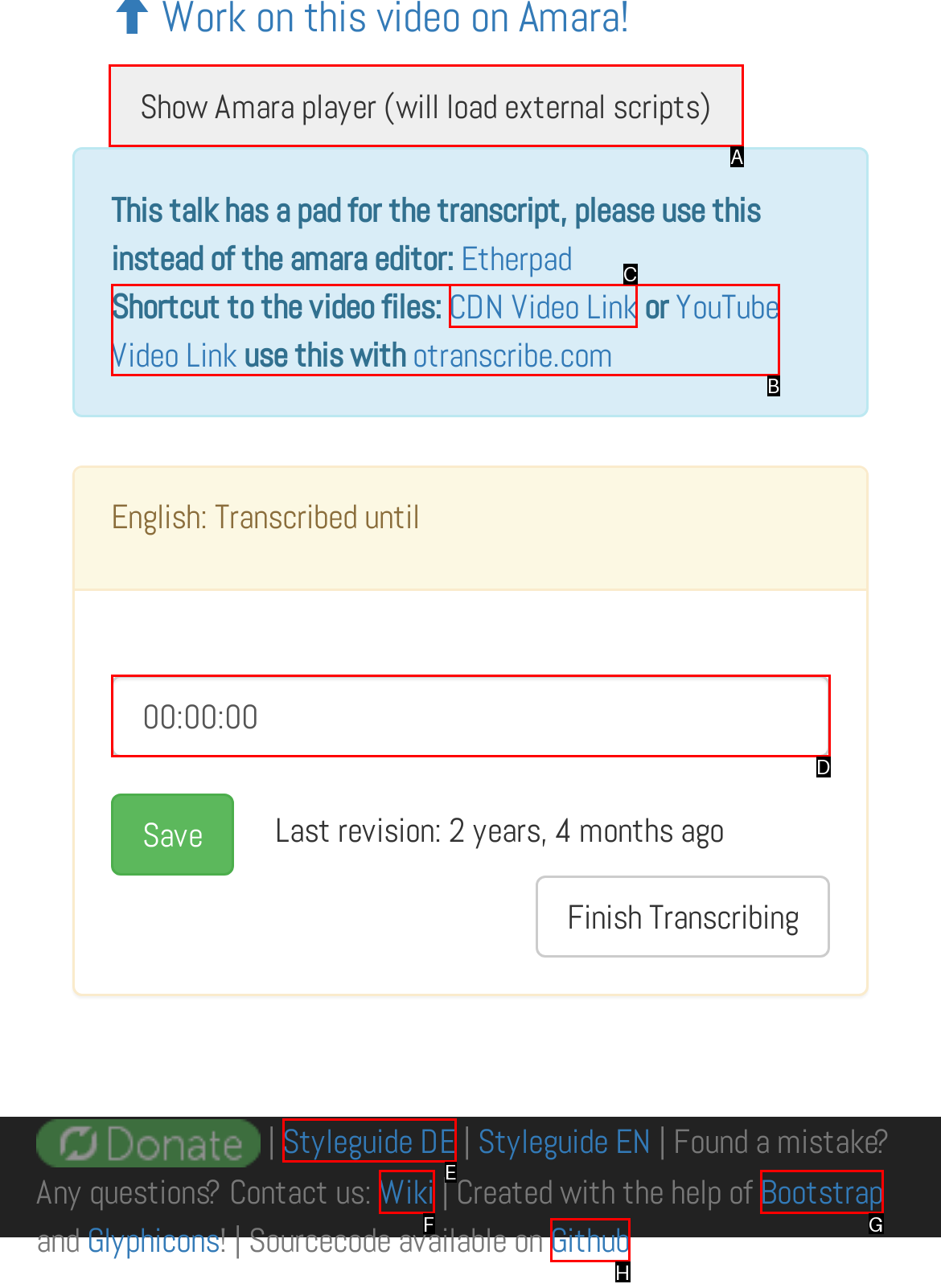Identify the option that corresponds to: input value="00:00:00" name="time_processed_transcribing" value="00:00:00"
Respond with the corresponding letter from the choices provided.

D